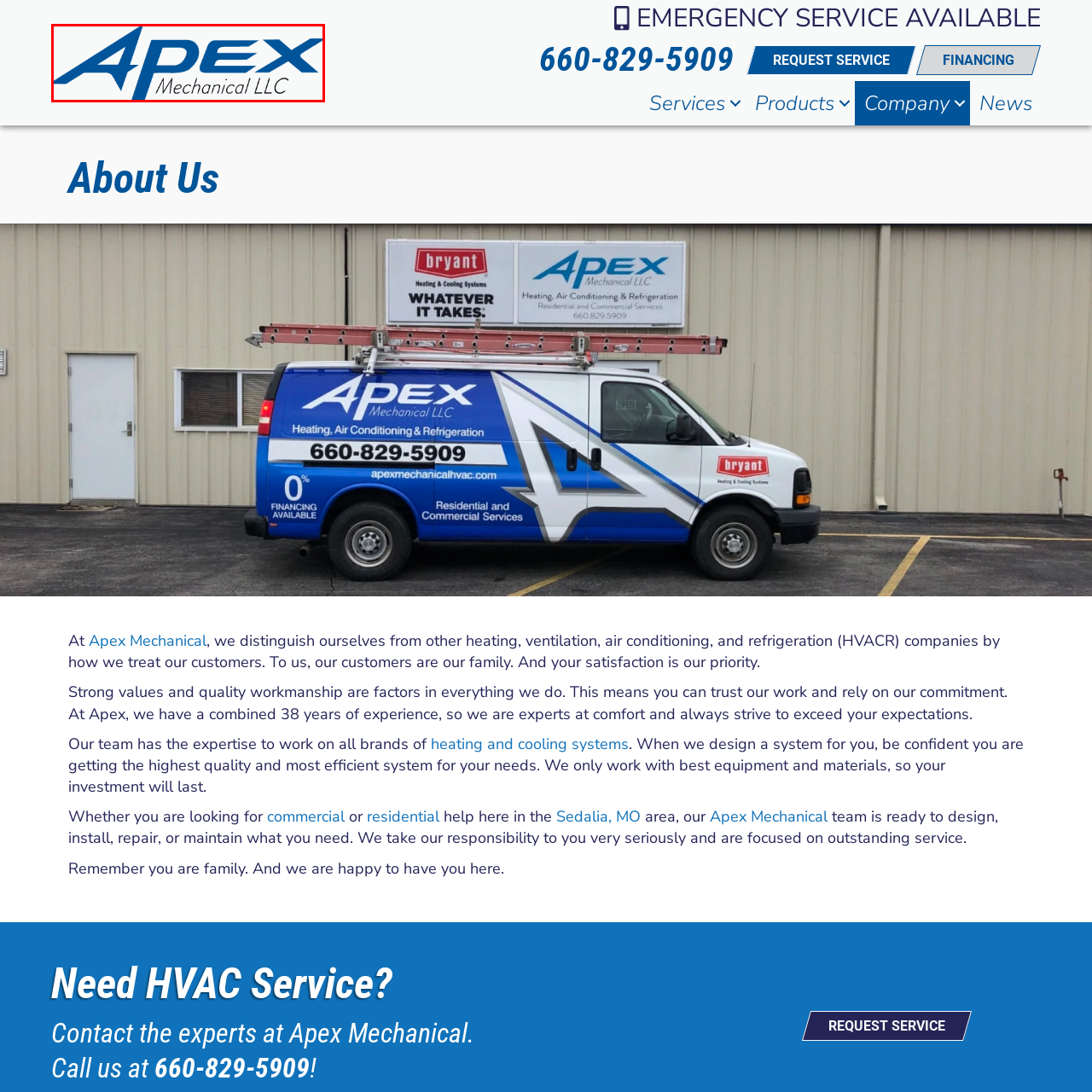Examine the section enclosed by the red box and give a brief answer to the question: What is the font size of 'APEX' compared to 'Mechanical LLC'?

larger